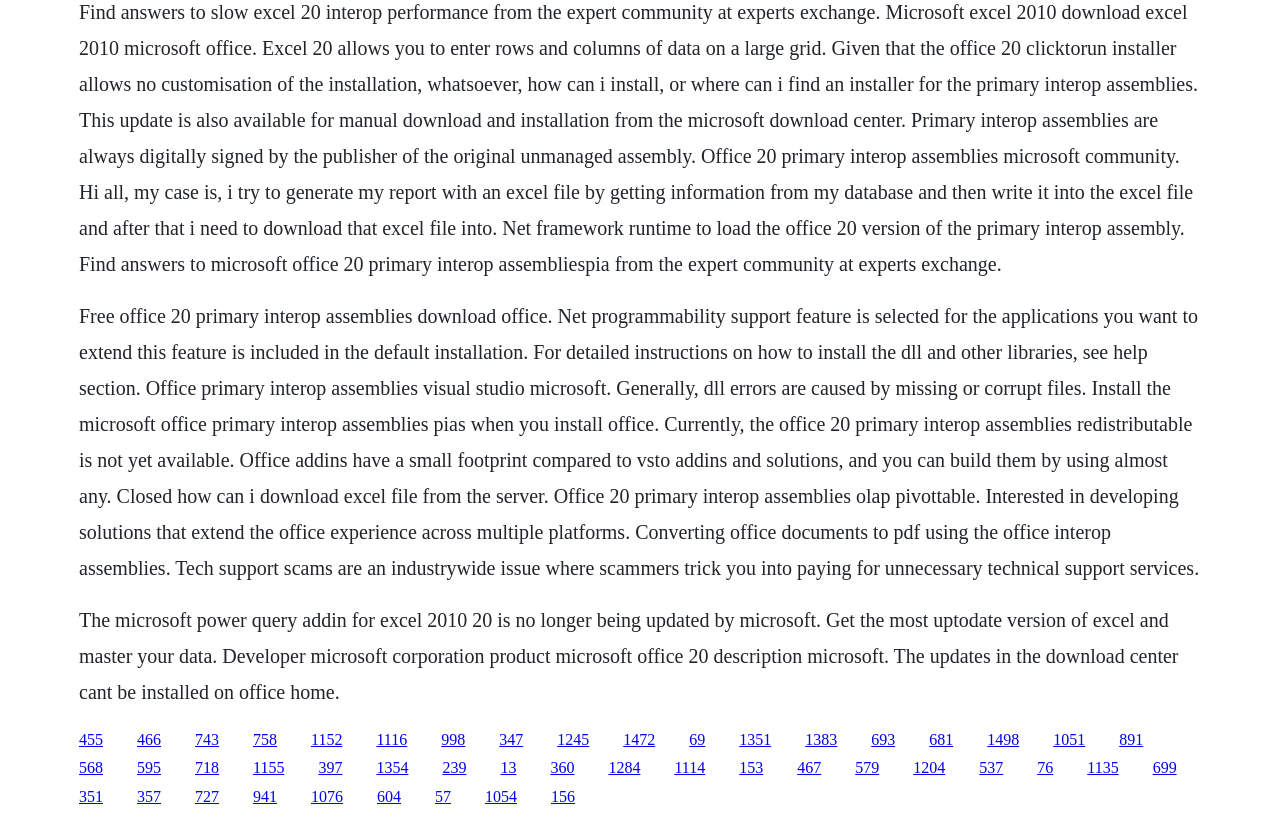Identify the bounding box coordinates of the clickable region necessary to fulfill the following instruction: "Click the link '743'". The bounding box coordinates should be four float numbers between 0 and 1, i.e., [left, top, right, bottom].

[0.152, 0.891, 0.171, 0.912]